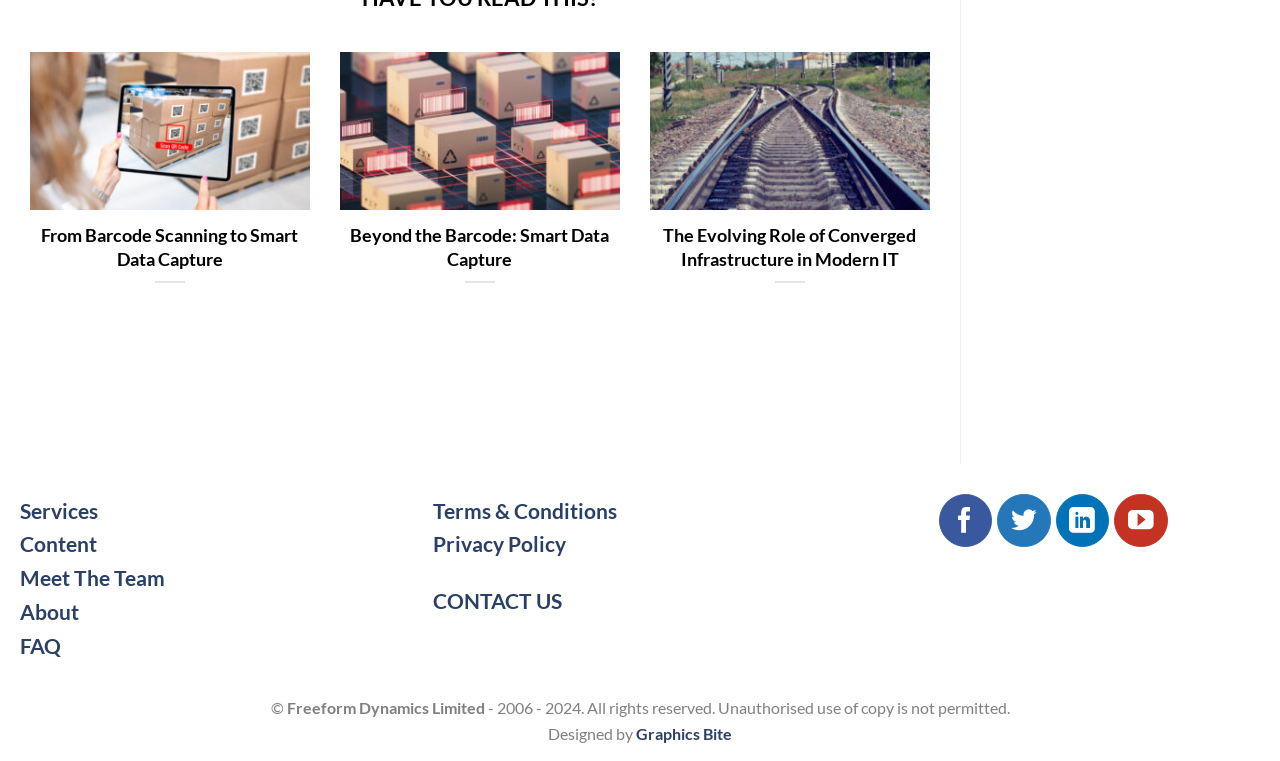Determine the bounding box coordinates of the clickable region to follow the instruction: "Read about From Barcode Scanning to Smart Data Capture".

[0.031, 0.293, 0.234, 0.359]